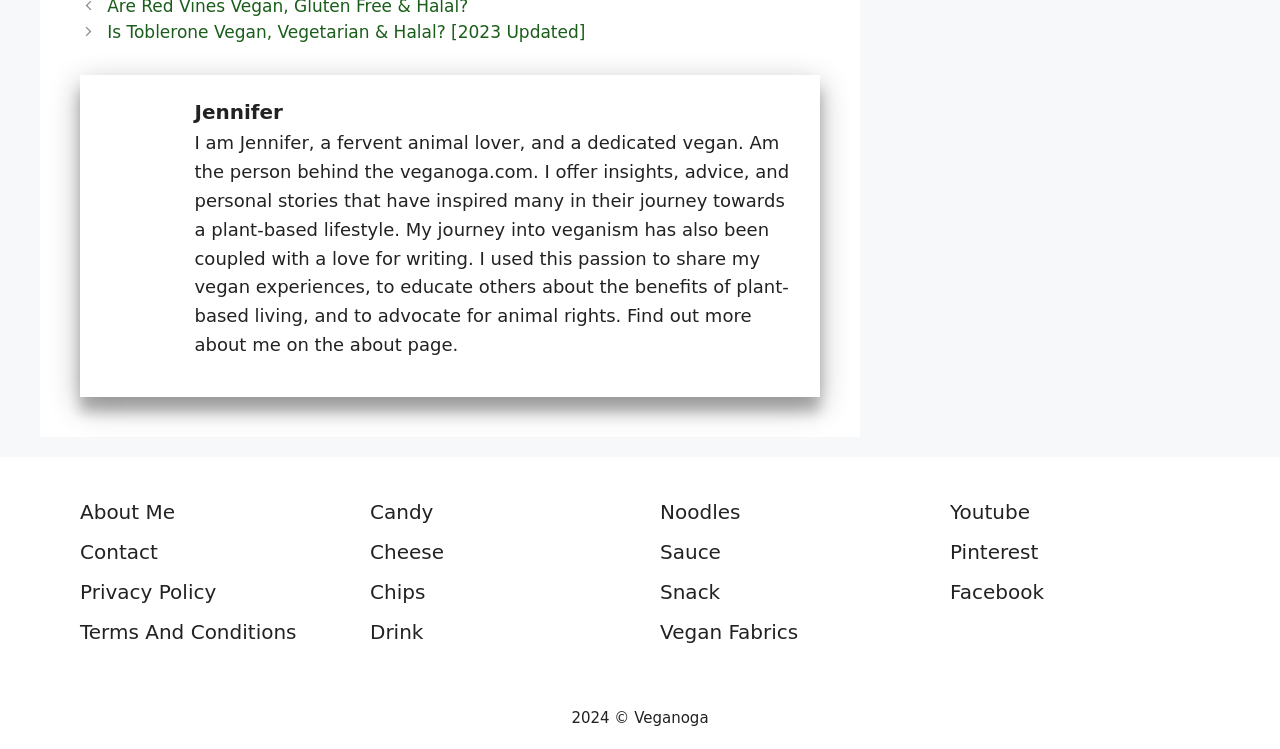Give a concise answer using one word or a phrase to the following question:
What is the name of the website owner?

Jennifer